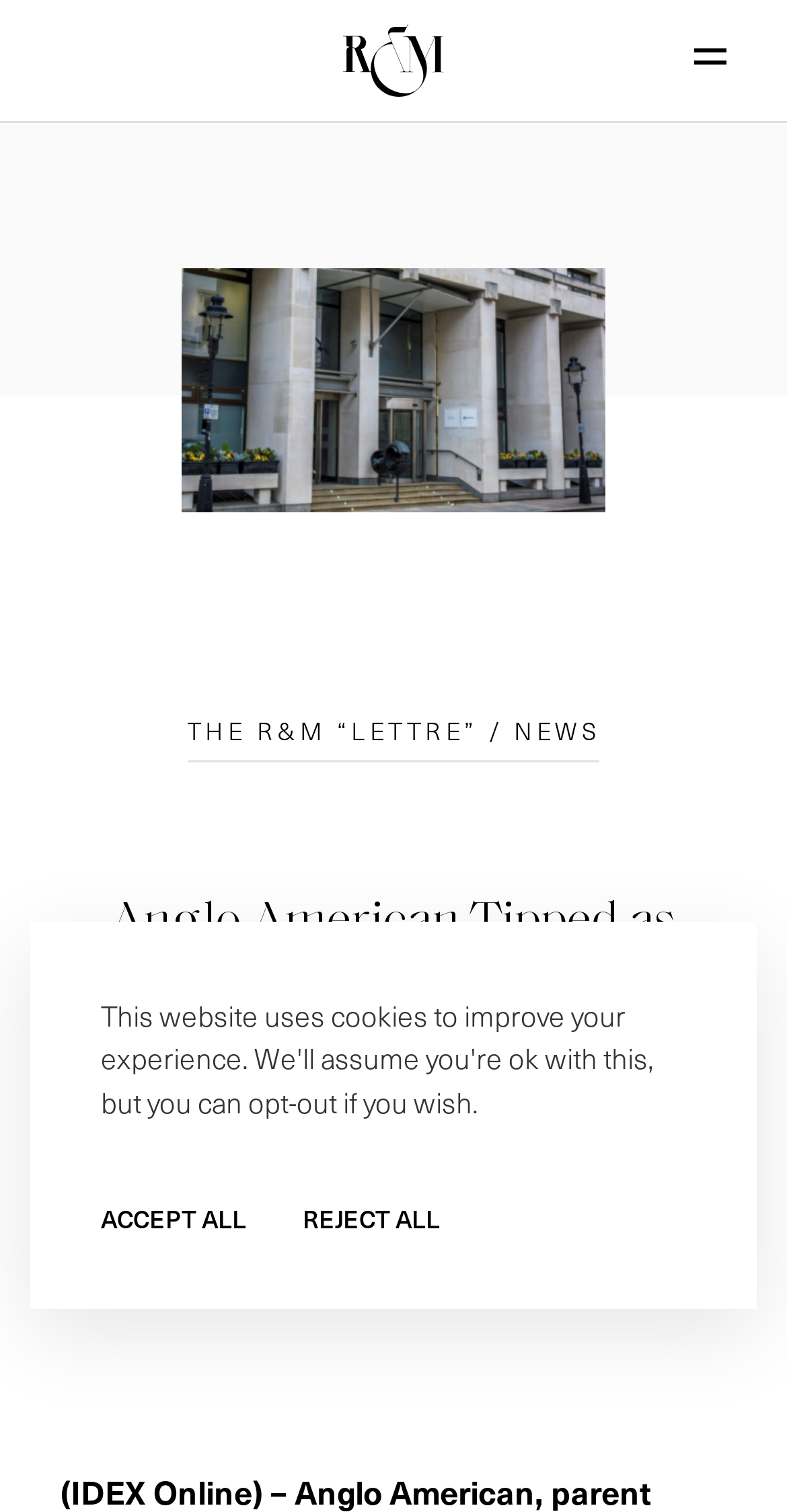What is the language of the webpage?
Look at the image and answer the question with a single word or phrase.

English